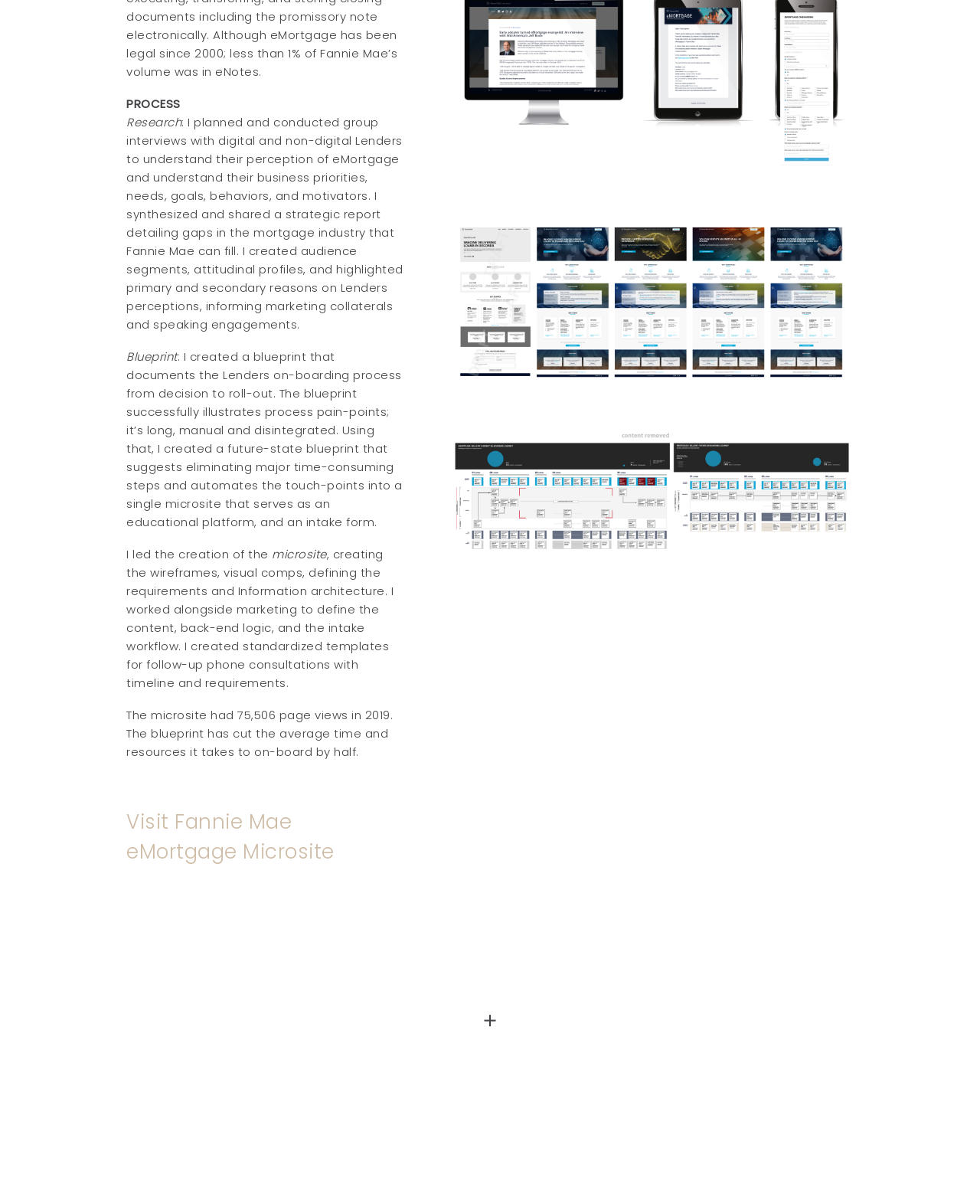Give the bounding box coordinates for the element described as: "title="Selome Welday Portfolio"".

[0.445, 0.336, 0.484, 0.351]